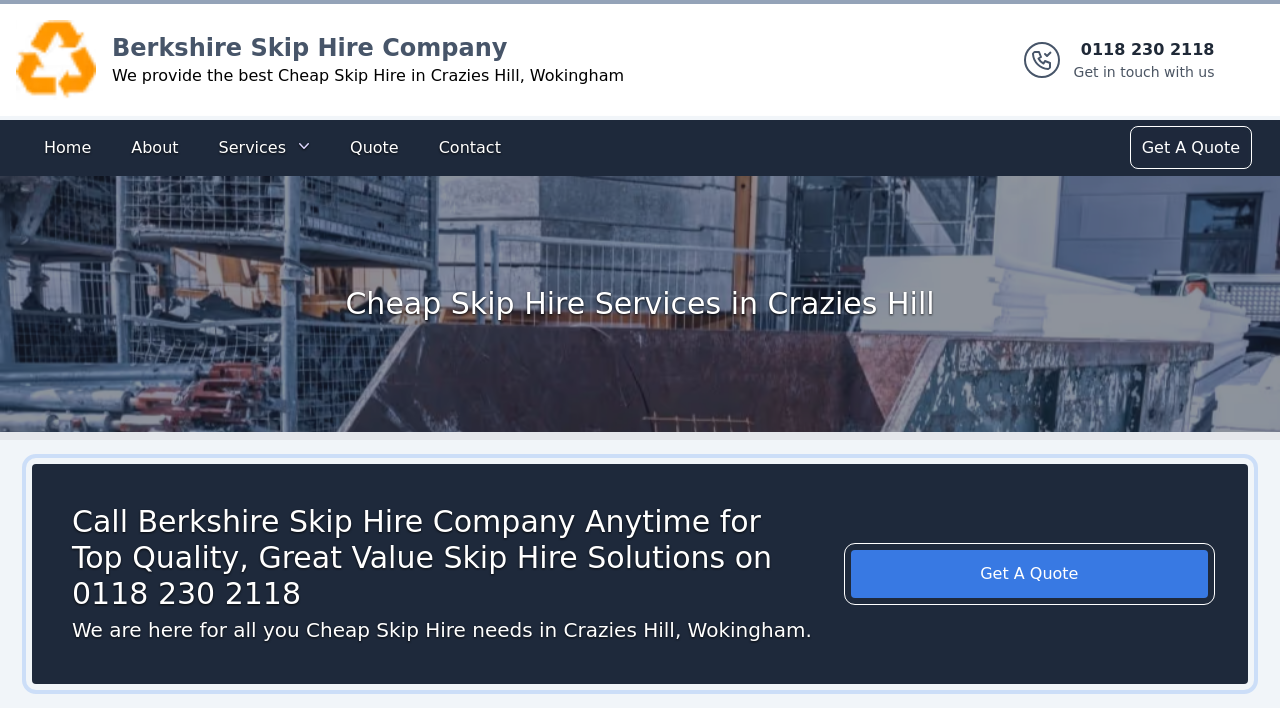Please determine the primary heading and provide its text.

Cheap Skip Hire Services in Crazies Hill